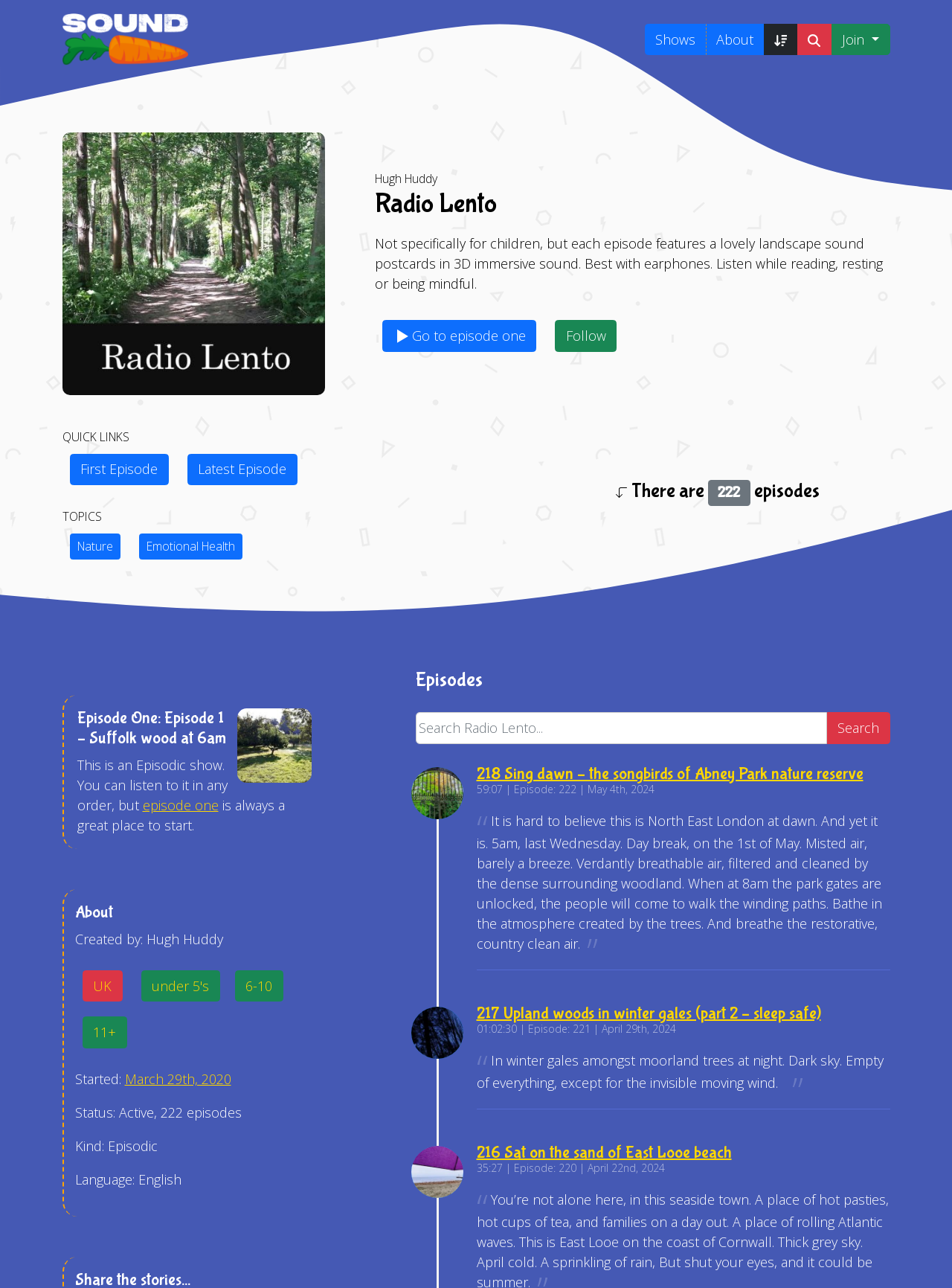What is the topic of the first episode?
Based on the image, answer the question in a detailed manner.

I found the answer by looking at the heading element with the text 'Episode One: Episode 1 – Suffolk wood at 6am' which is located in the 'Episodes' section of the webpage, indicating the topic of the first episode.